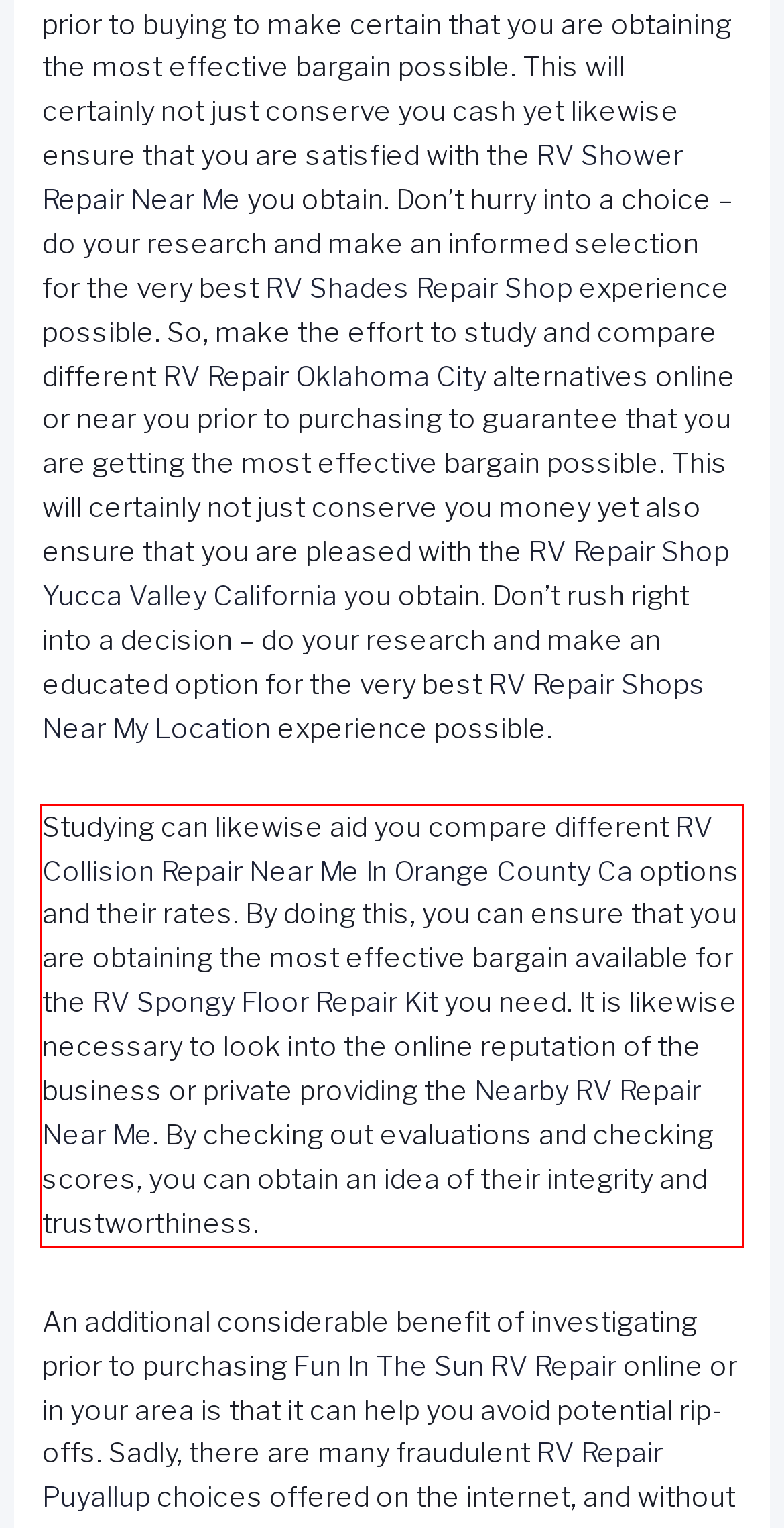You have a screenshot of a webpage where a UI element is enclosed in a red rectangle. Perform OCR to capture the text inside this red rectangle.

Studying can likewise aid you compare different RV Collision Repair Near Me In Orange County Ca options and their rates. By doing this, you can ensure that you are obtaining the most effective bargain available for the RV Spongy Floor Repair Kit you need. It is likewise necessary to look into the online reputation of the business or private providing the Nearby RV Repair Near Me. By checking out evaluations and checking scores, you can obtain an idea of their integrity and trustworthiness.